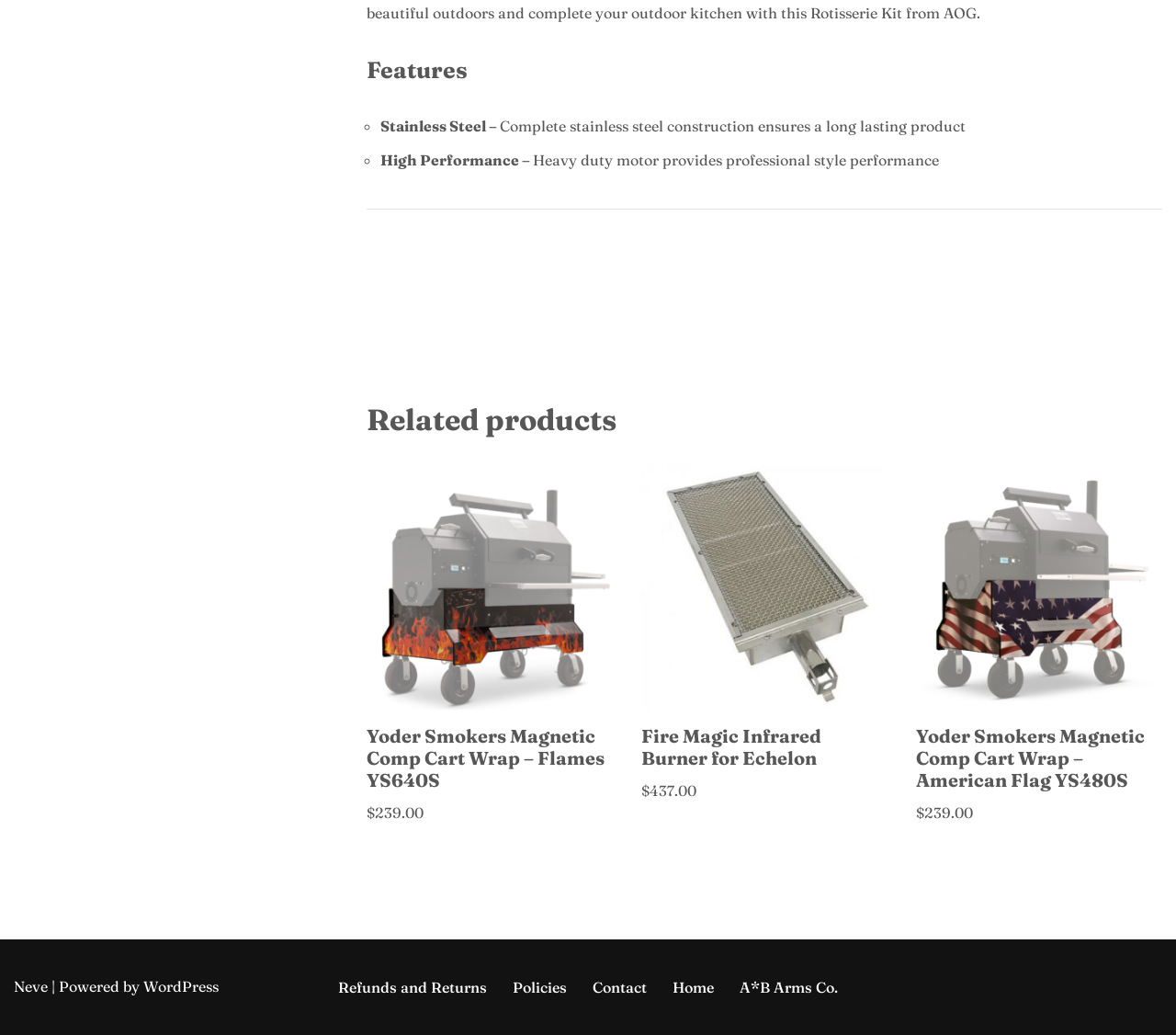Specify the bounding box coordinates of the area that needs to be clicked to achieve the following instruction: "Explore Fire Magic Infrared Burner for Echelon".

[0.545, 0.45, 0.753, 0.776]